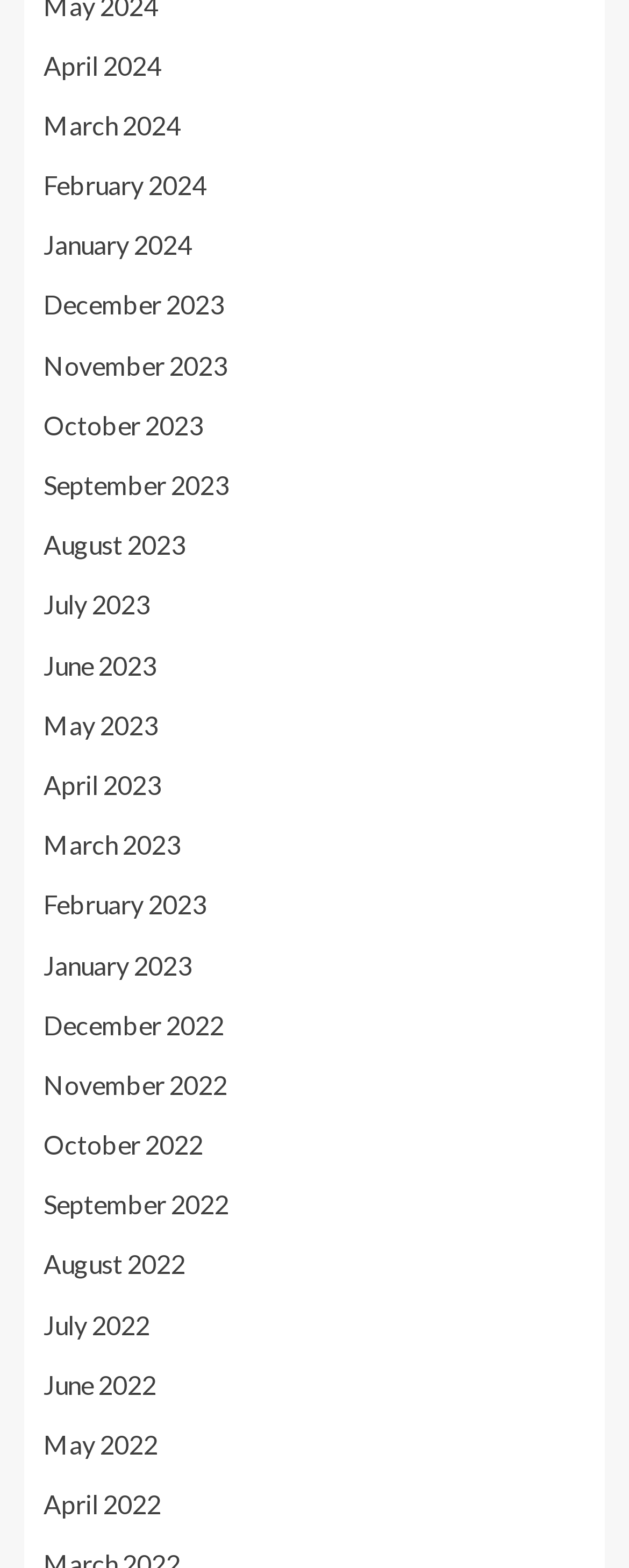Determine the bounding box coordinates of the clickable element to achieve the following action: 'check January 2022'. Provide the coordinates as four float values between 0 and 1, formatted as [left, top, right, bottom].

[0.069, 0.605, 0.305, 0.625]